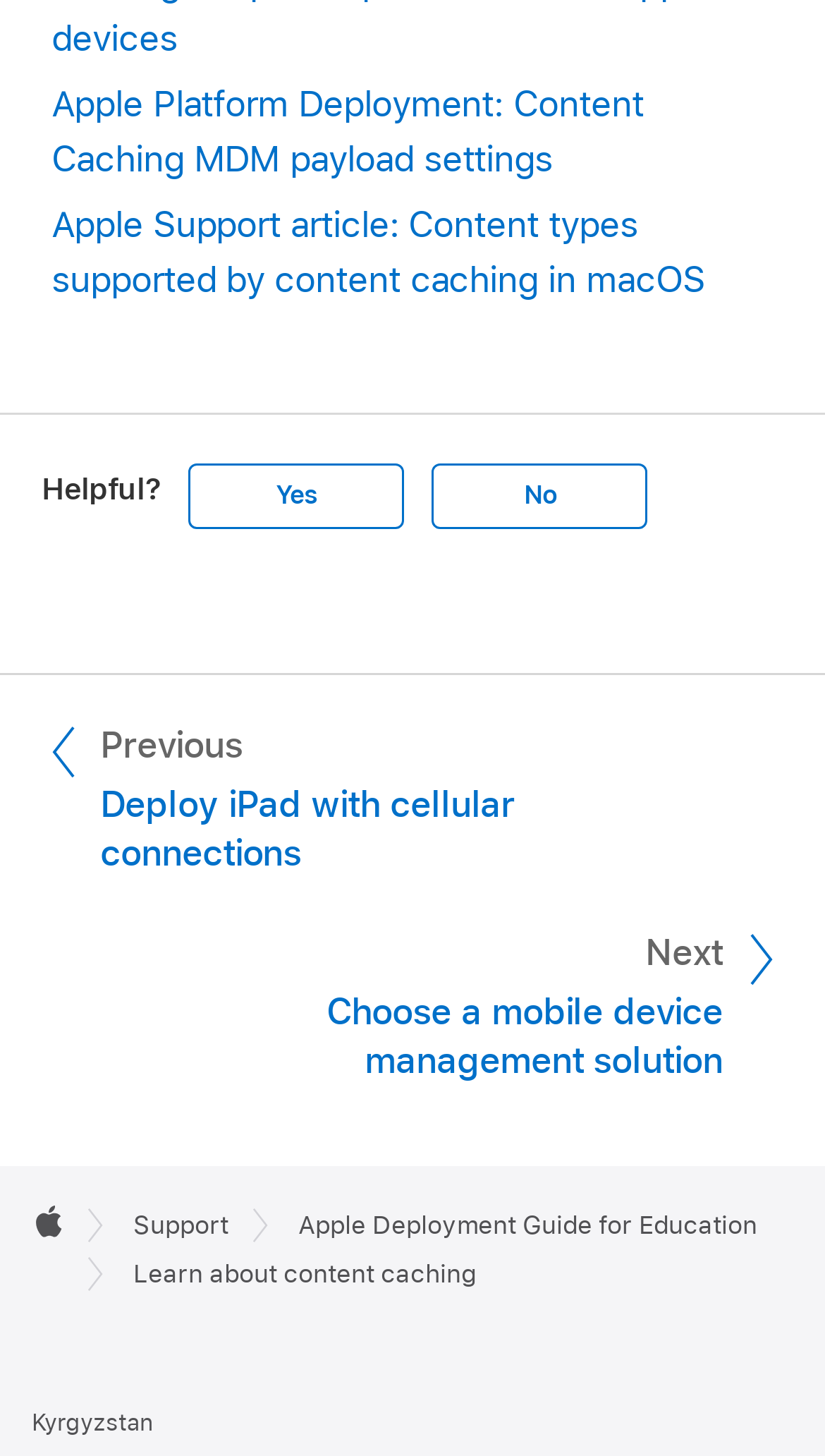How many links are in the 'Breadcrumbs' navigation element?
Give a single word or phrase answer based on the content of the image.

3